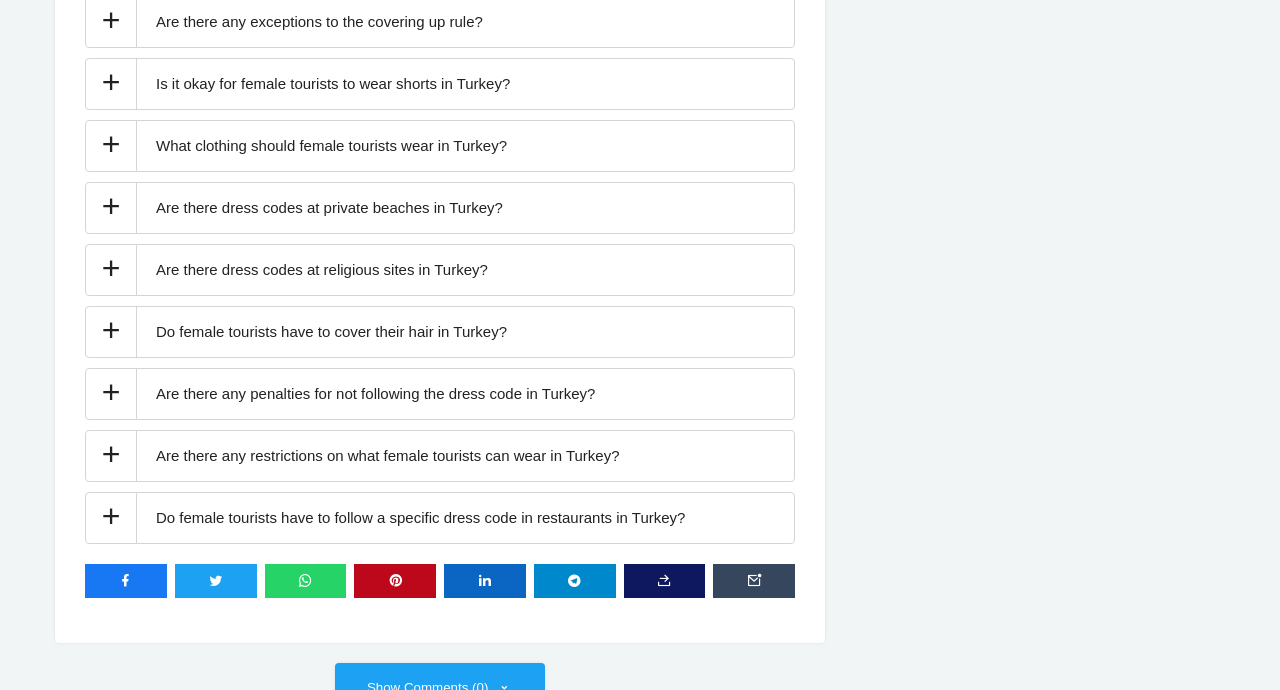Please identify the bounding box coordinates of where to click in order to follow the instruction: "View recent posts".

None